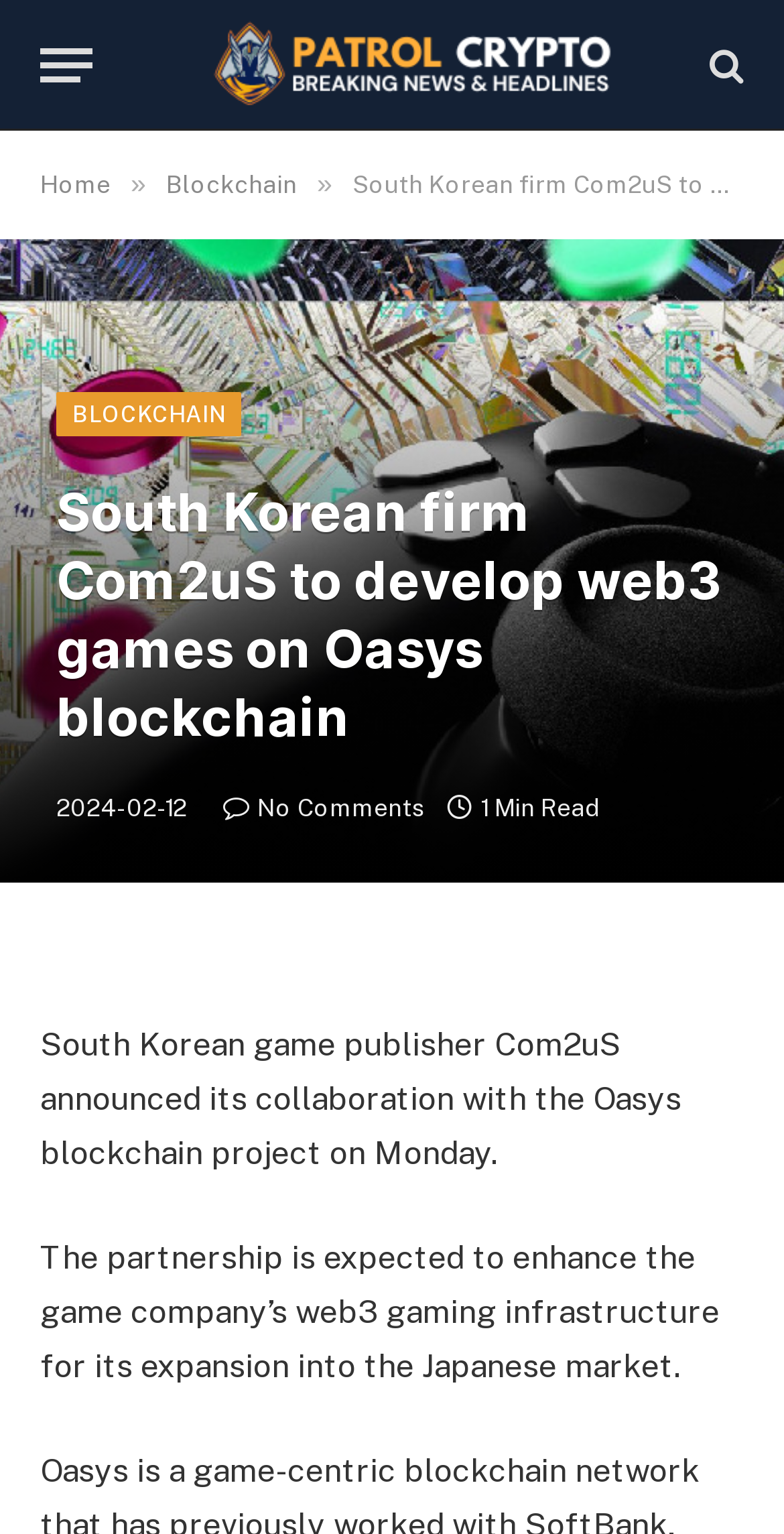Refer to the image and provide an in-depth answer to the question:
What is the name of the South Korean game publisher?

The question asks for the name of the South Korean game publisher mentioned in the article. By reading the article, we can find the answer in the first sentence, which states 'South Korean game publisher Com2uS announced its collaboration with the Oasys blockchain project on Monday.'